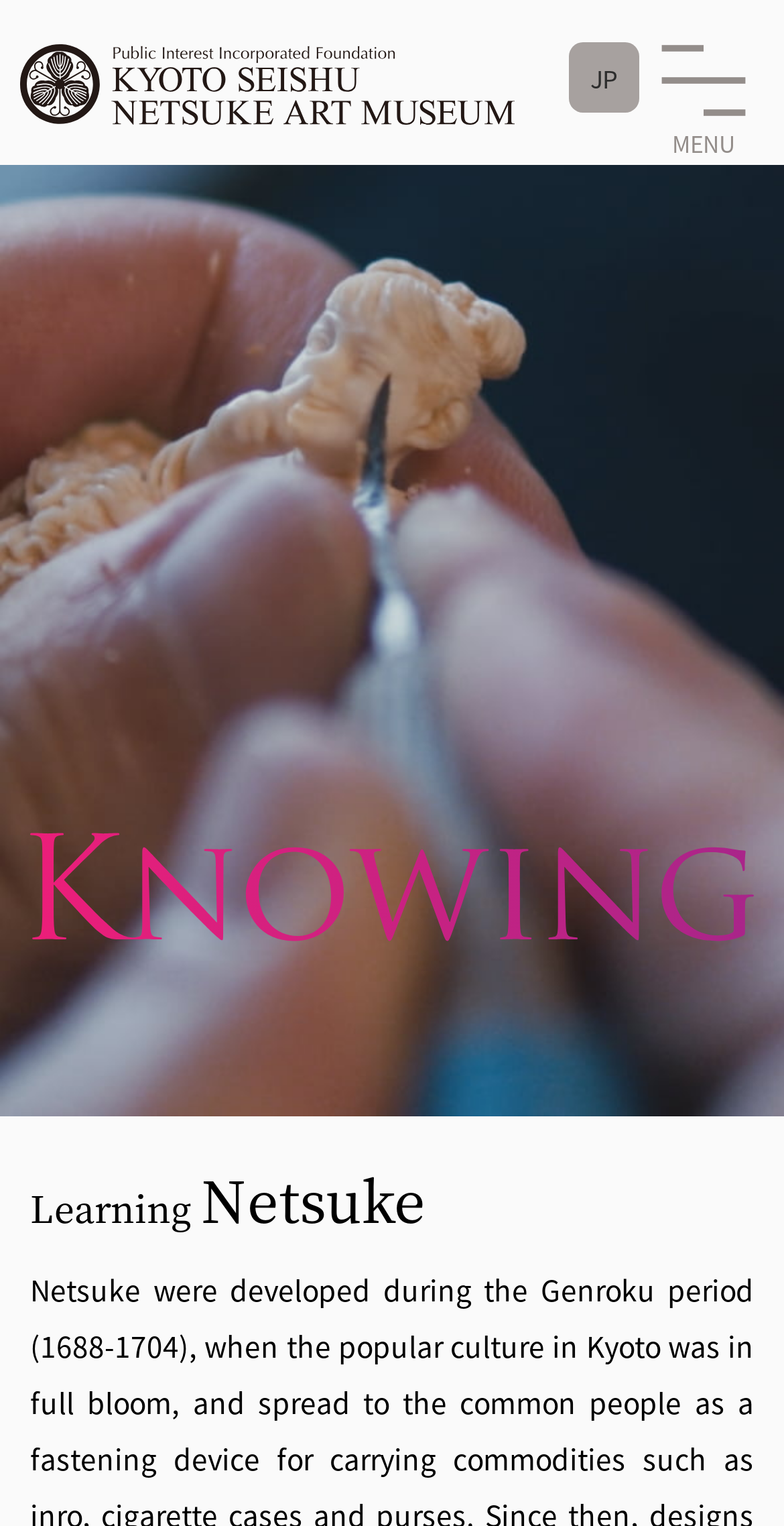Refer to the image and offer a detailed explanation in response to the question: What language is the website available in?

I found the answer by looking at the link element with the text 'JP' at the top of the page, which is likely to be an indicator of the language option.